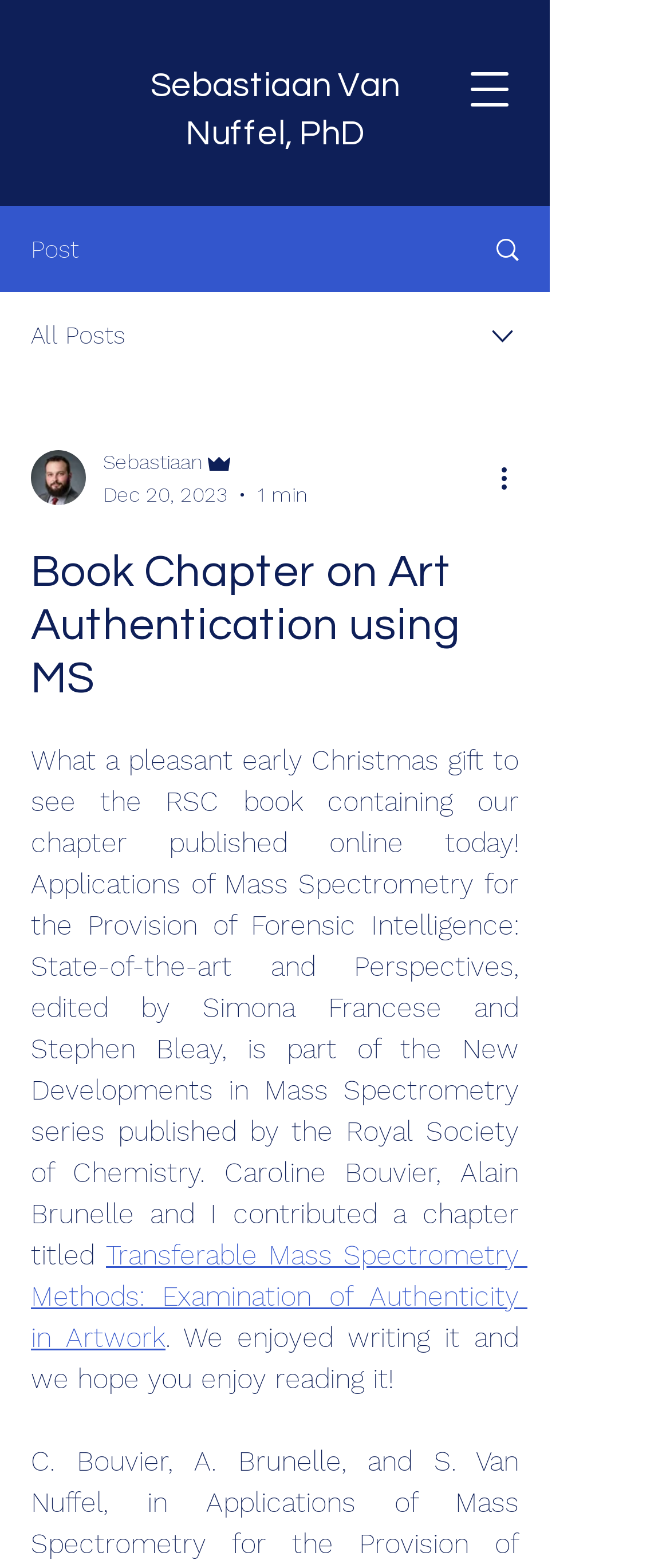Refer to the element description Sebastiaan Van Nuffel, PhD and identify the corresponding bounding box in the screenshot. Format the coordinates as (top-left x, top-left y, bottom-right x, bottom-right y) with values in the range of 0 to 1.

[0.224, 0.044, 0.596, 0.097]